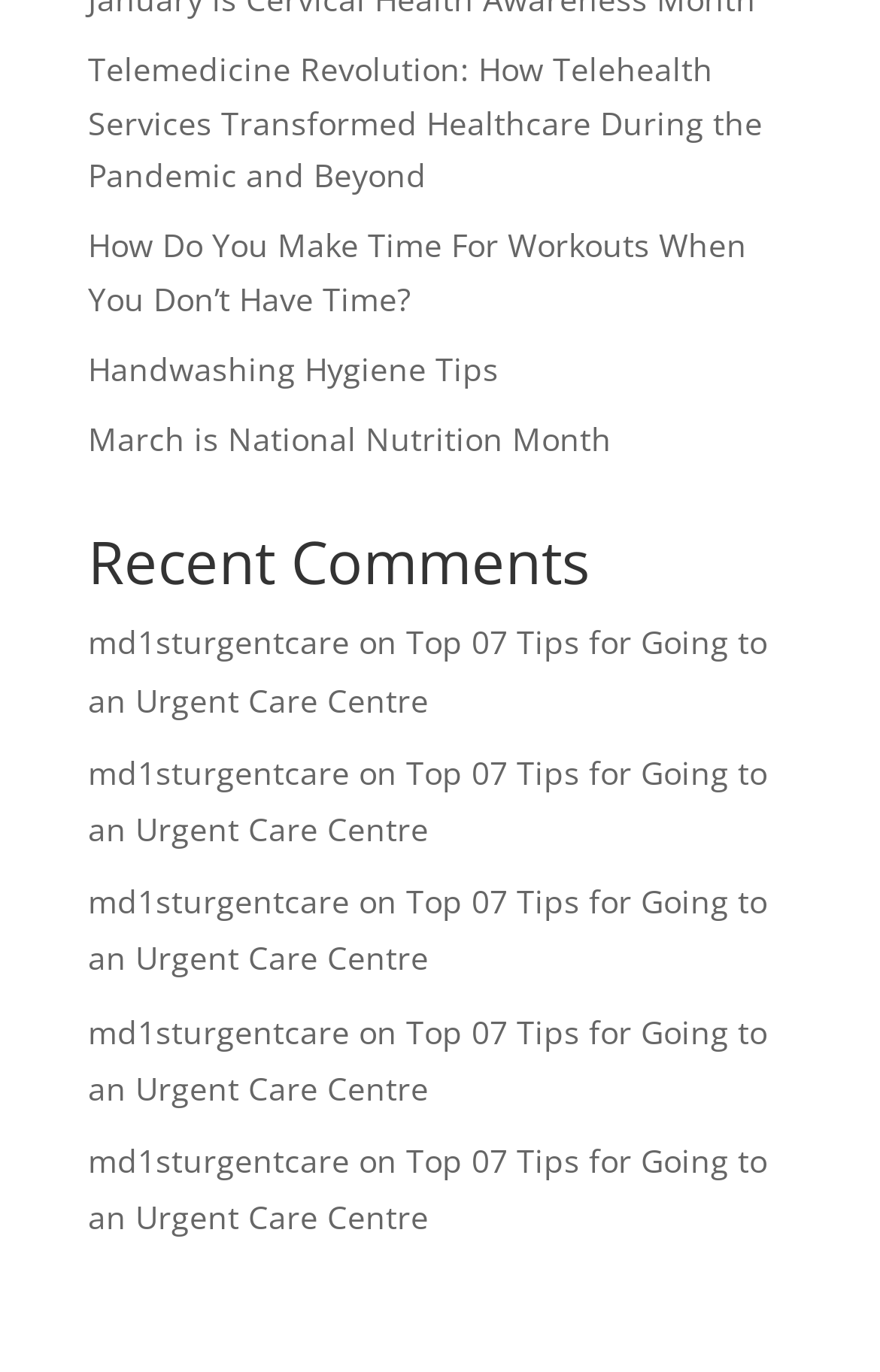Refer to the screenshot and answer the following question in detail:
What is the common link in all the footers?

I examined the FooterAsNonLandmark elements inside each article element and found that they all contain a link with the text 'md1sturgentcare', which suggests that this is a common link in all the footers.